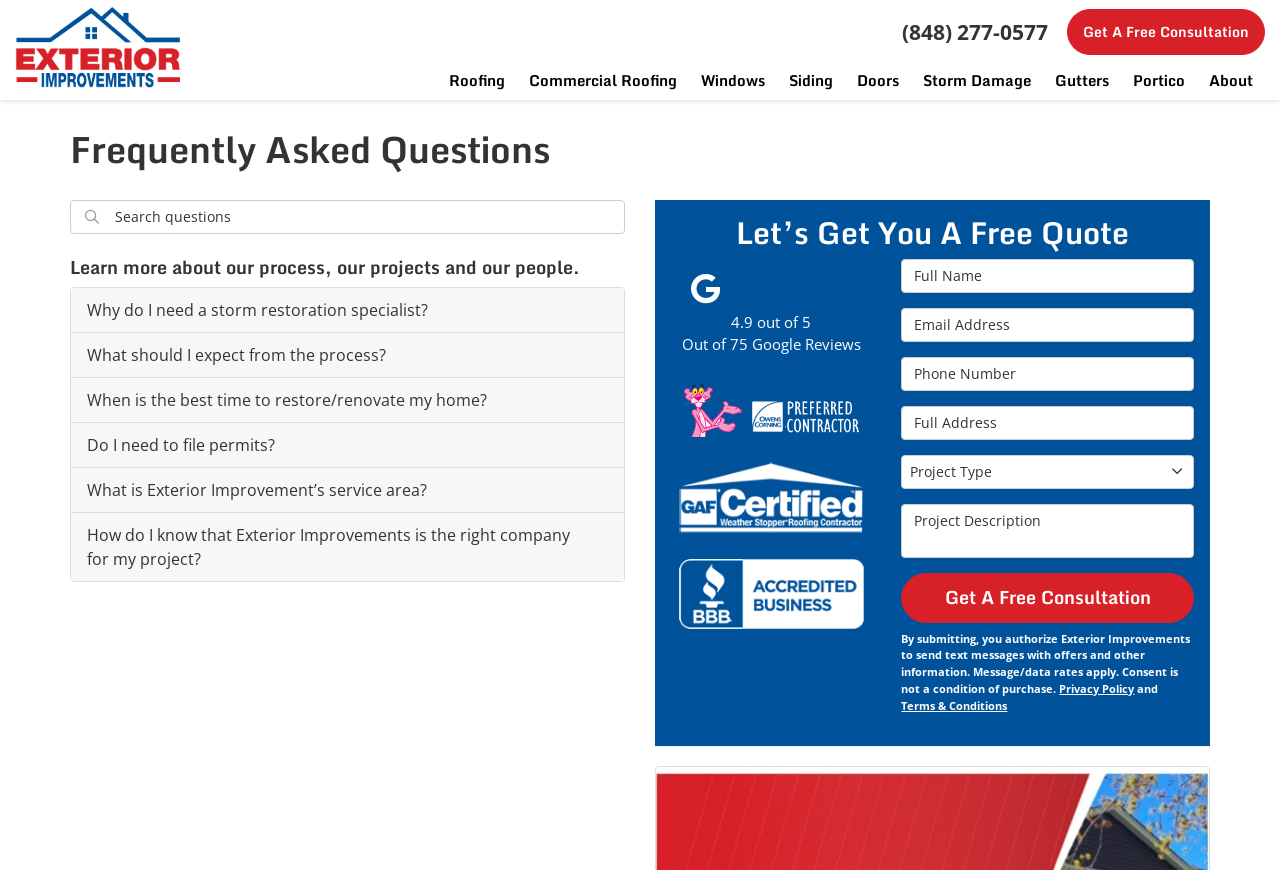Identify and provide the text content of the webpage's primary headline.

Frequently Asked Questions